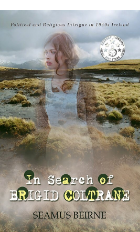Elaborate on the various elements present in the image.

The image features the book cover for *In Search of Brigid Coltrane* by Seamus Beirne. The cover art presents a hauntingly beautiful dual-image effect, combining a portrait of a young woman with a serene landscape of green fields and tranquil waters, evoking a sense of mystery and exploration. This visual encapsulates the themes of the book, which likely delve into personal journeys and ancestral connections, reflective of Coltrane’s search. The design signifies a blend of modernity and tradition, underscoring Beirne's narrative style that draws heavily from Irish history and culture. The book has received notable recognition, as indicated by the emblem featured on the cover, suggesting it has been awarded or acknowledged in some capacity.